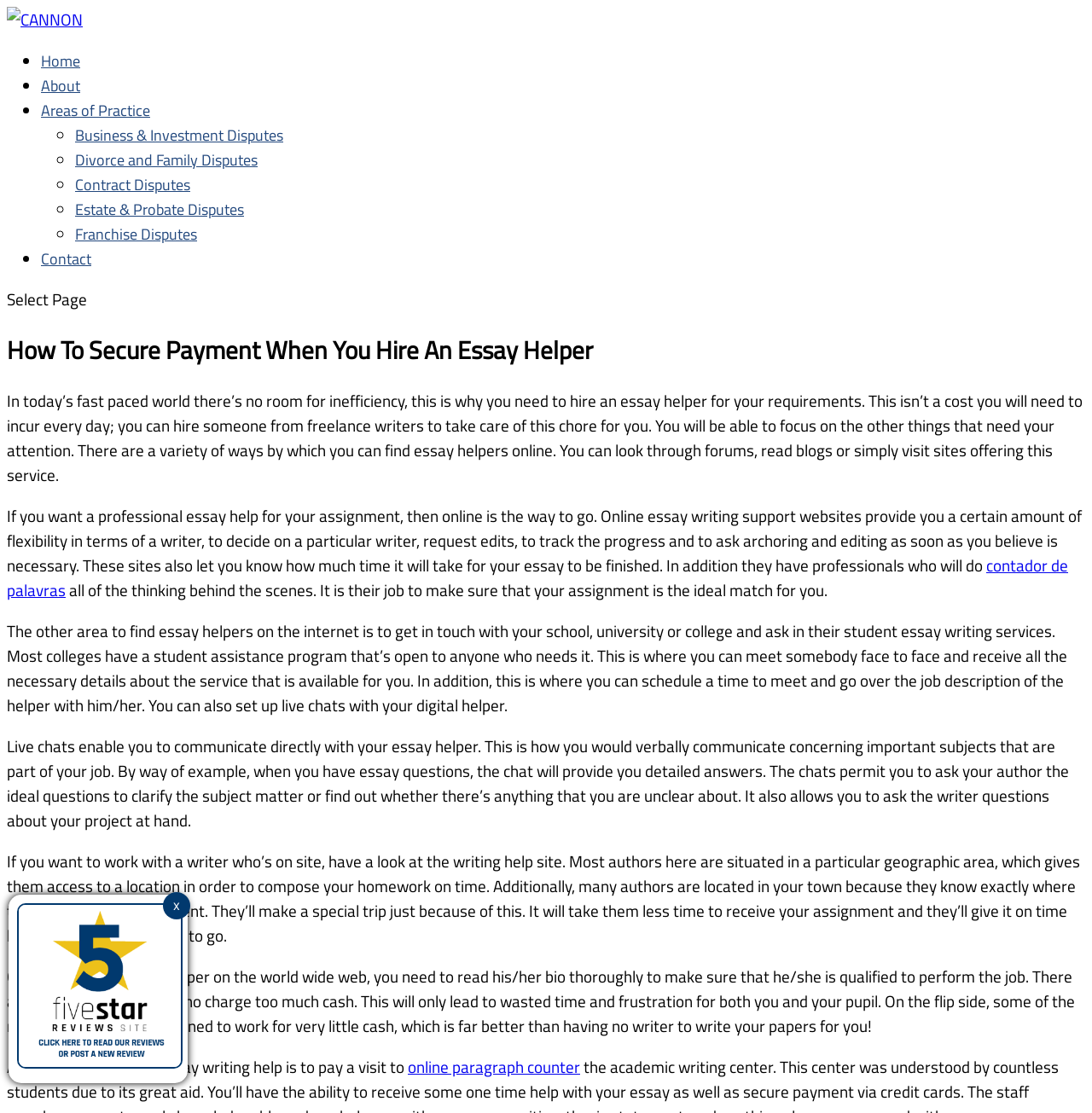How can you find essay helpers online?
Please answer using one word or phrase, based on the screenshot.

Through forums, blogs, and websites